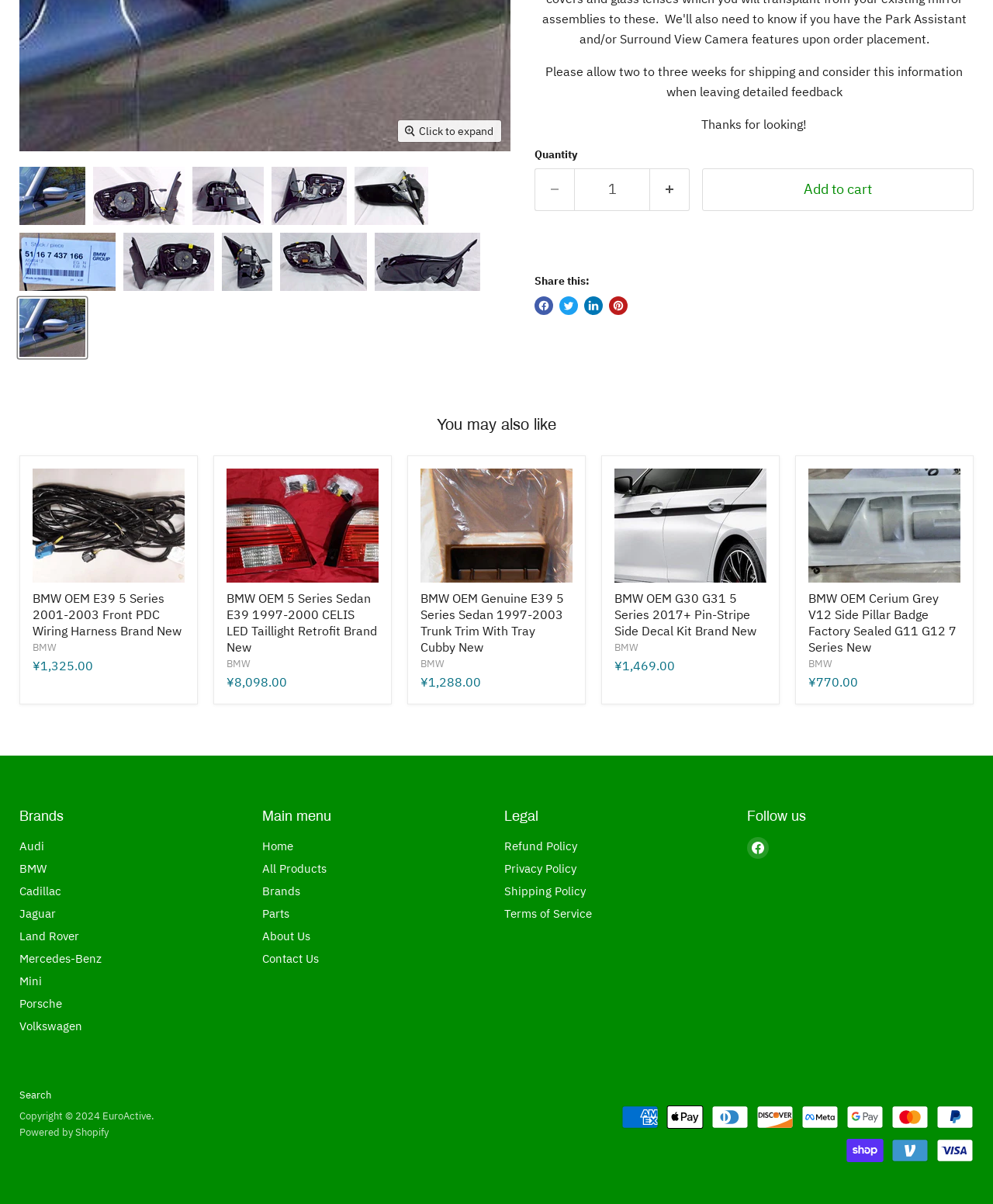Predict the bounding box of the UI element that fits this description: "Find us on Facebook".

[0.752, 0.695, 0.774, 0.713]